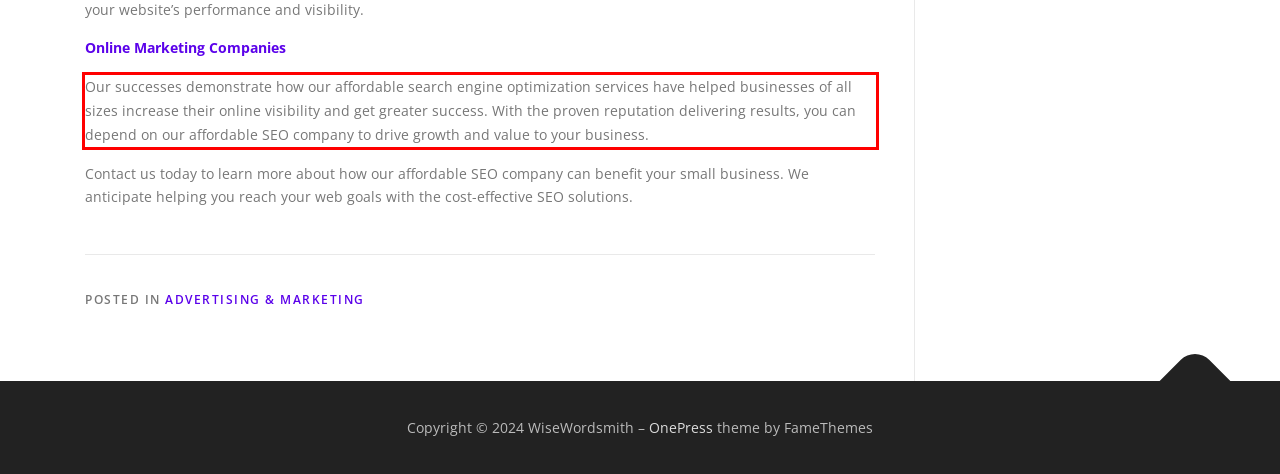Using the provided webpage screenshot, identify and read the text within the red rectangle bounding box.

Our successes demonstrate how our affordable search engine optimization services have helped businesses of all sizes increase their online visibility and get greater success. With the proven reputation delivering results, you can depend on our affordable SEO company to drive growth and value to your business.